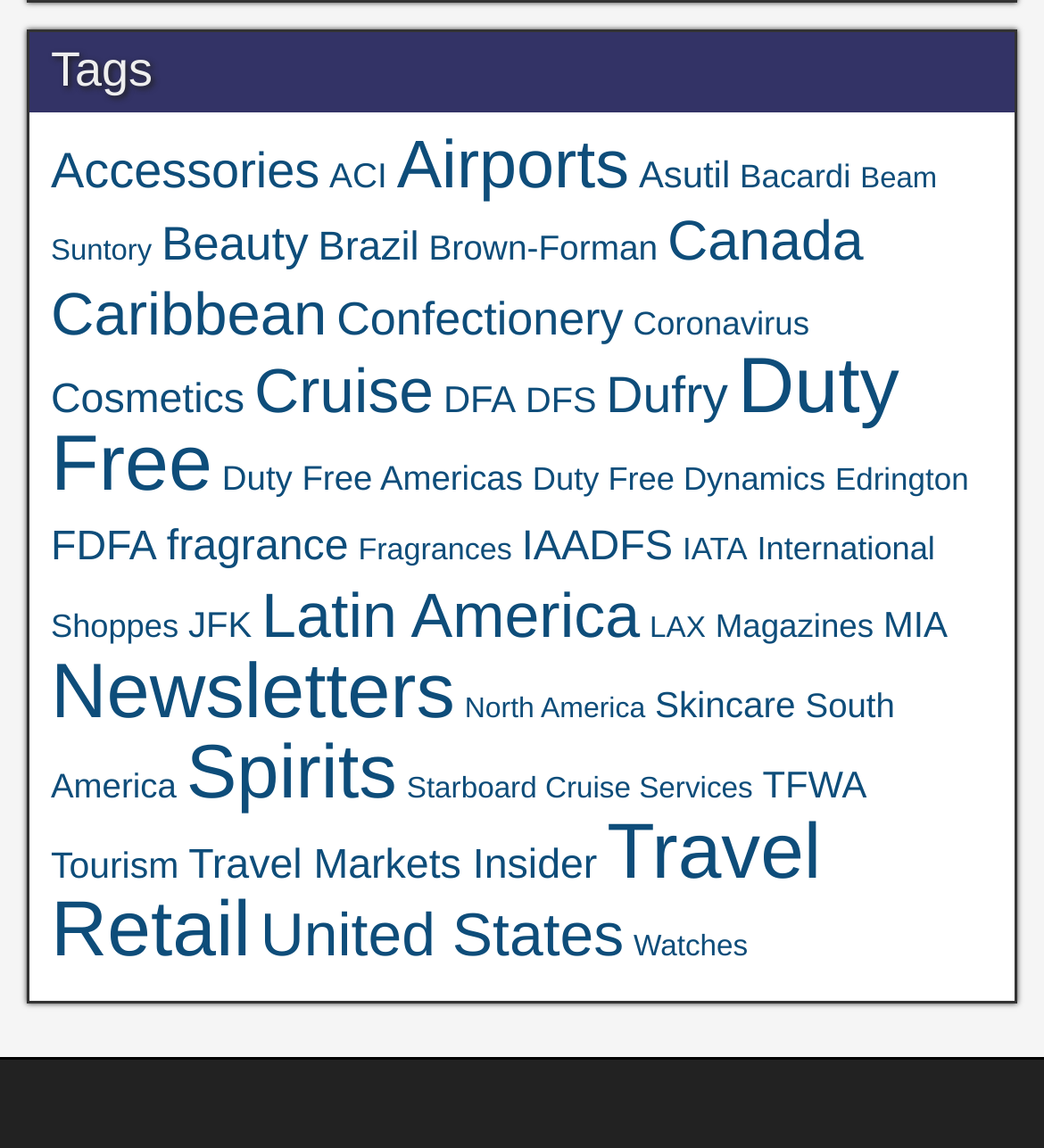From the webpage screenshot, identify the region described by MIA. Provide the bounding box coordinates as (top-left x, top-left y, bottom-right x, bottom-right y), with each value being a floating point number between 0 and 1.

[0.846, 0.526, 0.908, 0.561]